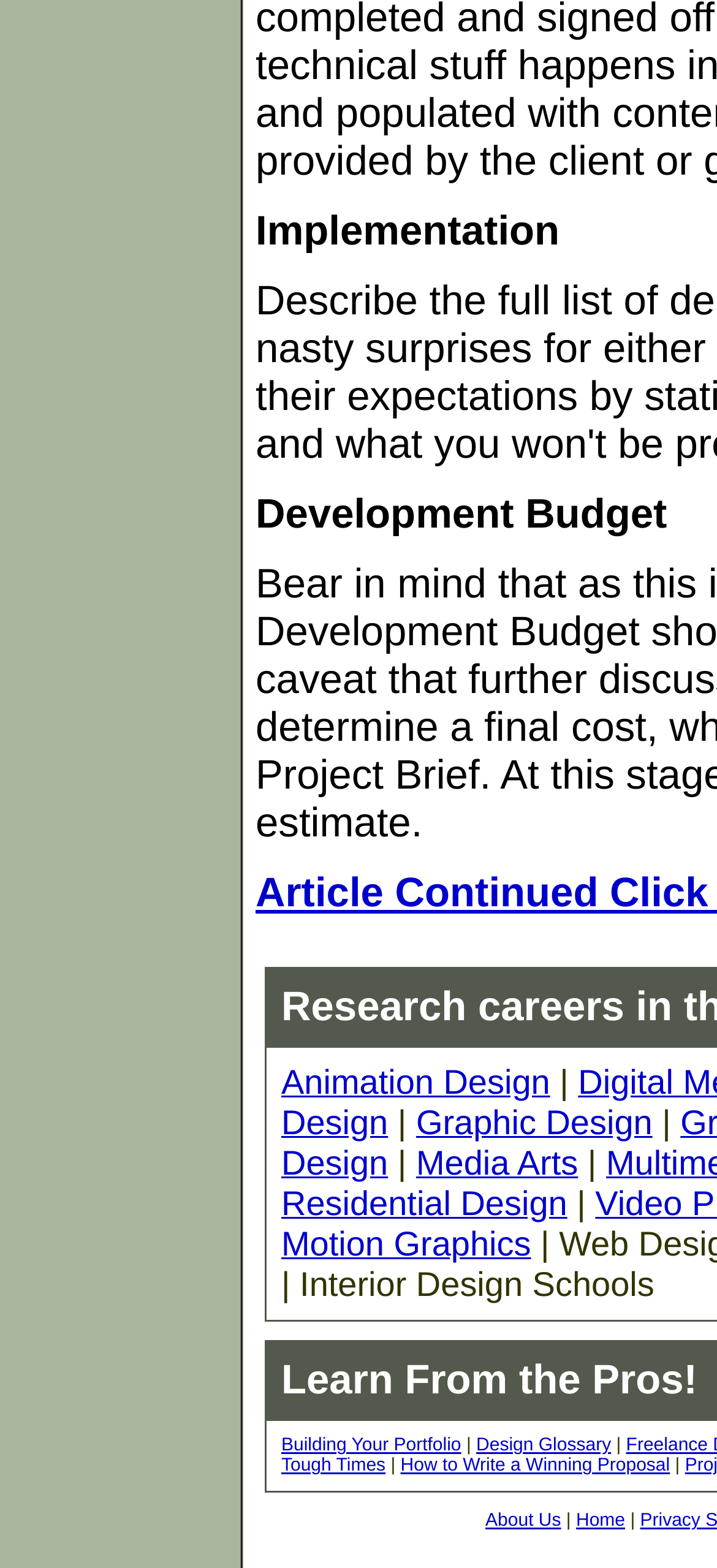Please respond to the question with a concise word or phrase:
Are there any separators between the links?

Yes